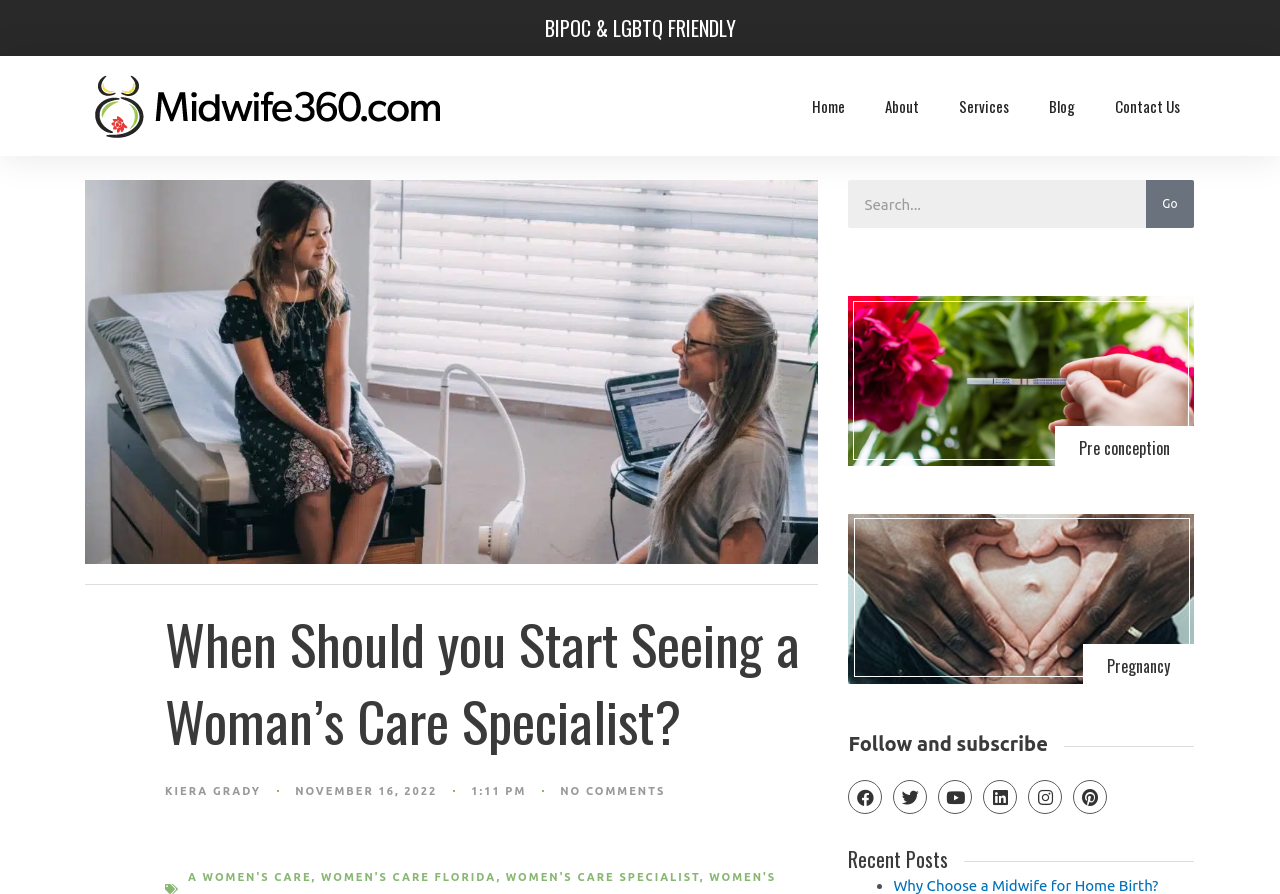Identify the bounding box for the UI element described as: "women's Care Specialist". Ensure the coordinates are four float numbers between 0 and 1, formatted as [left, top, right, bottom].

[0.395, 0.974, 0.547, 0.987]